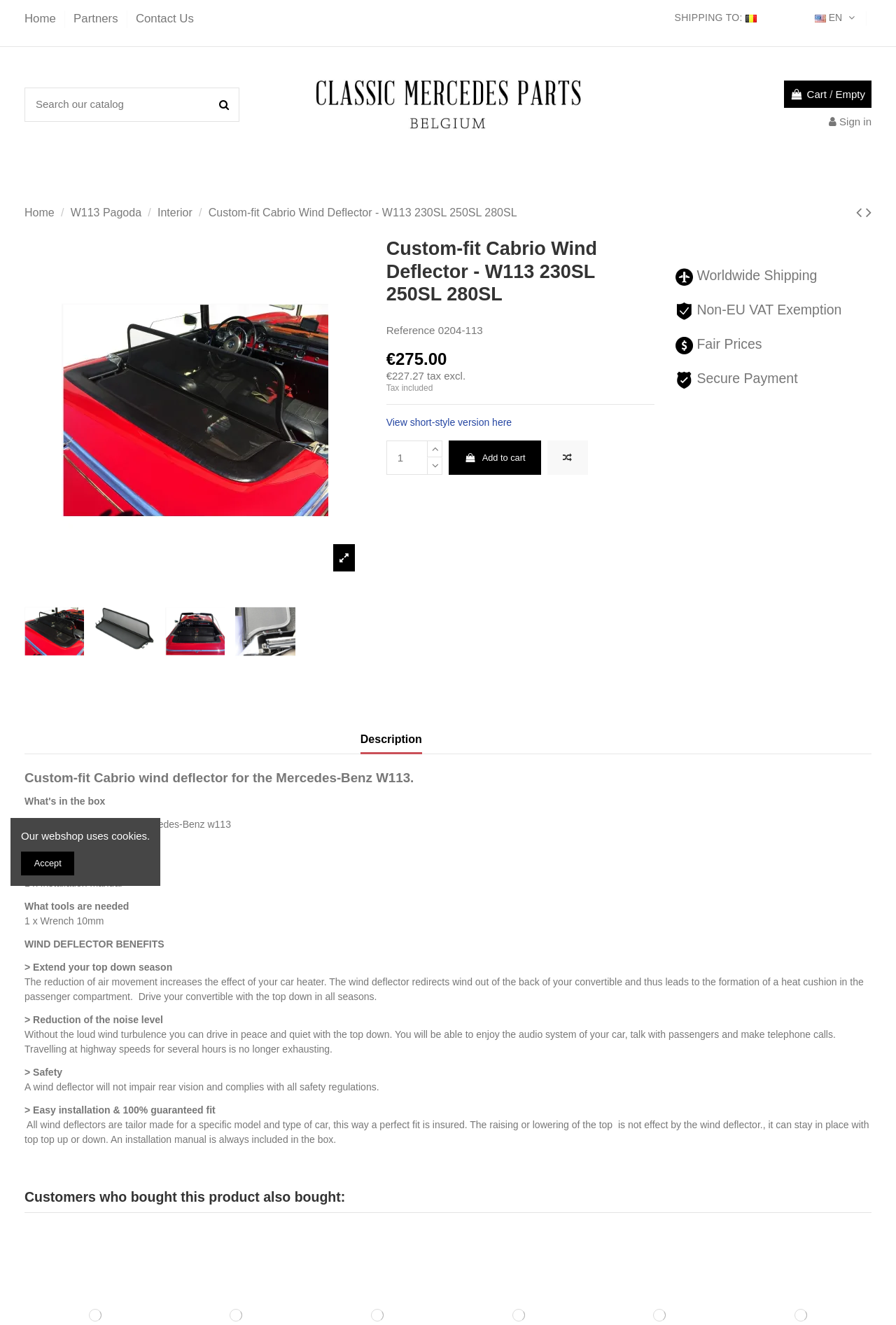Specify the bounding box coordinates of the element's region that should be clicked to achieve the following instruction: "Search our catalog". The bounding box coordinates consist of four float numbers between 0 and 1, in the format [left, top, right, bottom].

[0.027, 0.066, 0.267, 0.092]